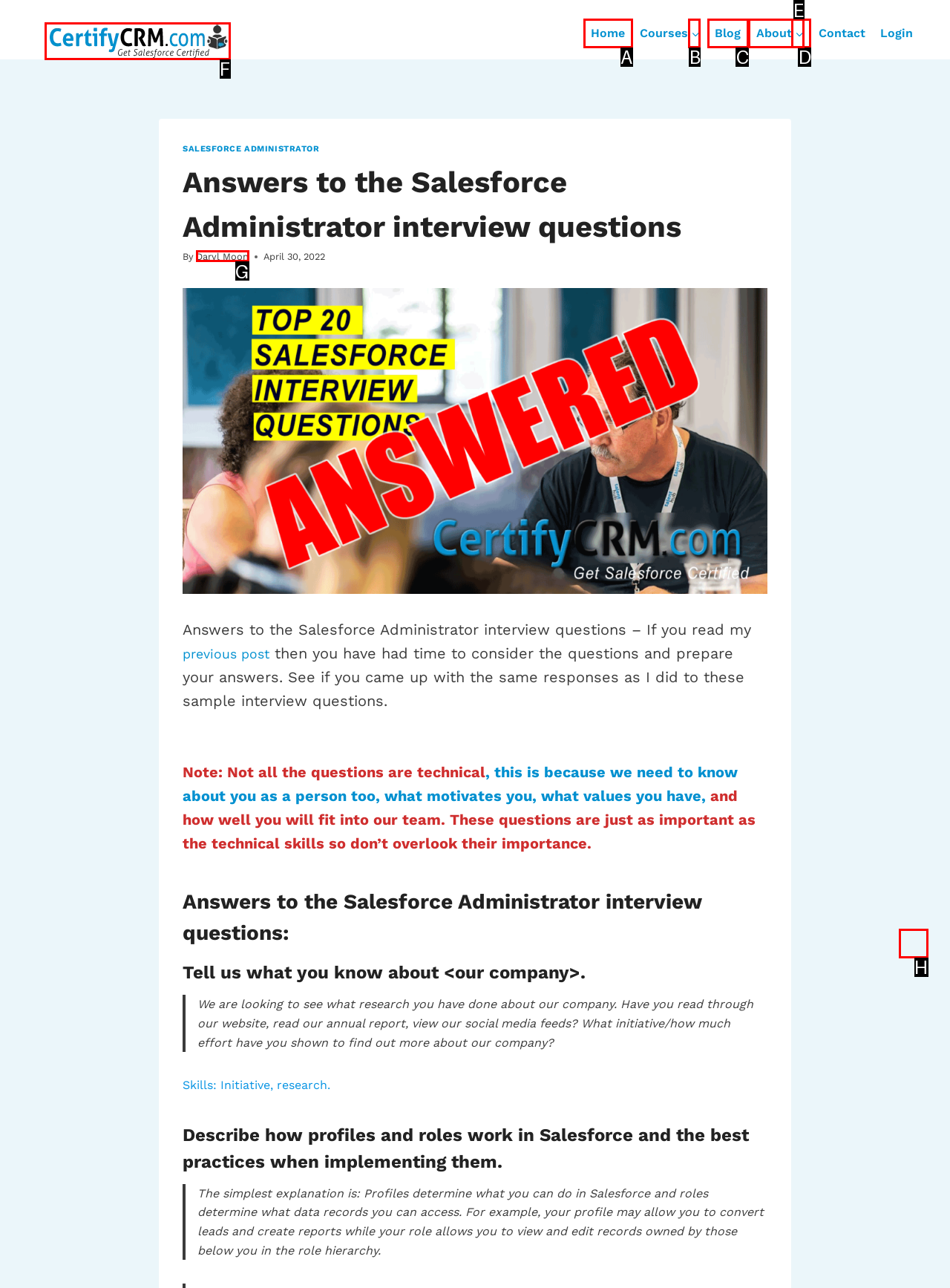Please identify the UI element that matches the description: Scroll to top
Respond with the letter of the correct option.

H